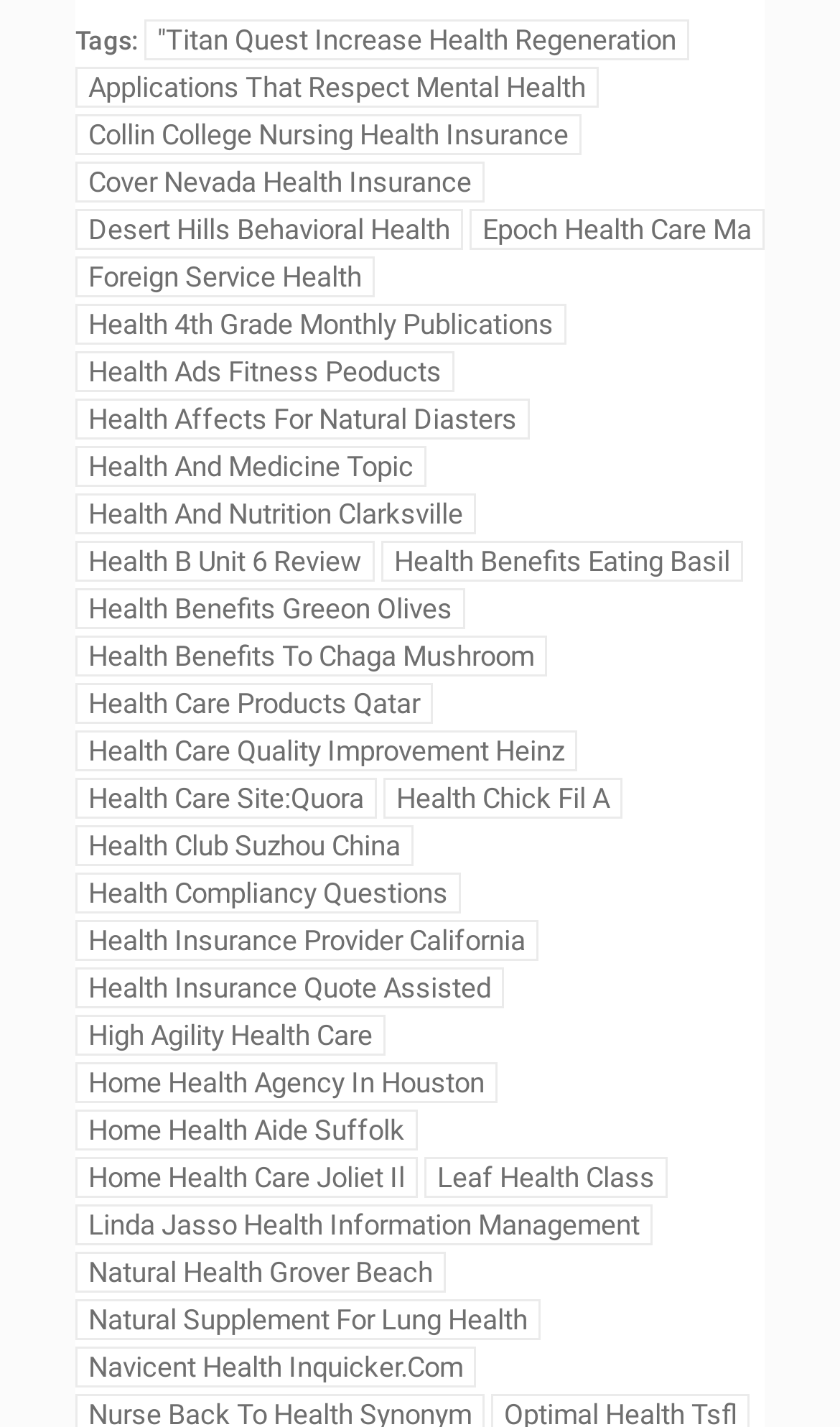Determine the bounding box coordinates of the section to be clicked to follow the instruction: "Visit 'Applications That Respect Mental Health'". The coordinates should be given as four float numbers between 0 and 1, formatted as [left, top, right, bottom].

[0.09, 0.047, 0.713, 0.075]